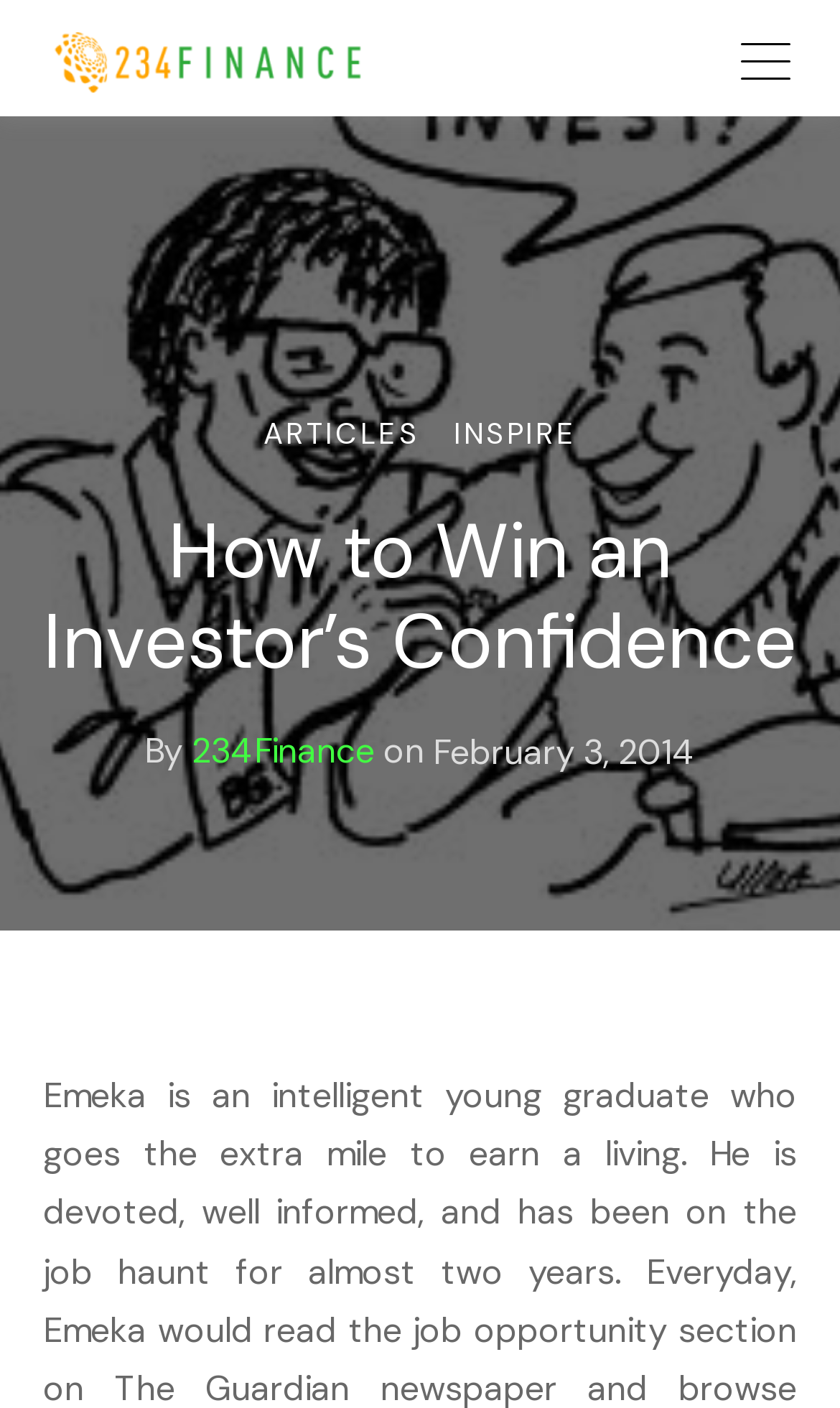Please specify the bounding box coordinates of the region to click in order to perform the following instruction: "Visit the '234Finance' website".

[0.228, 0.52, 0.446, 0.549]